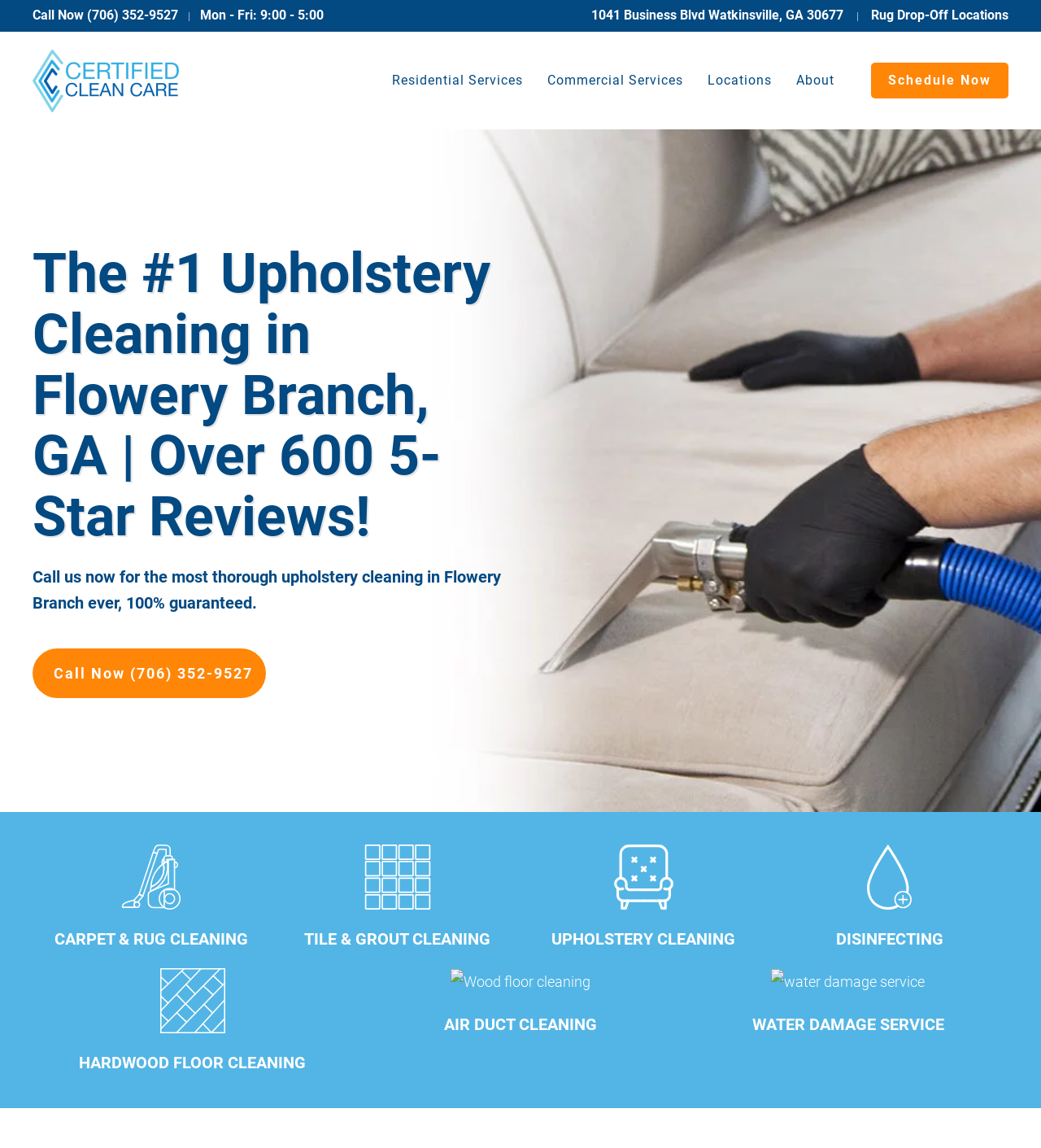Please locate the clickable area by providing the bounding box coordinates to follow this instruction: "Schedule Now".

[0.837, 0.055, 0.969, 0.086]